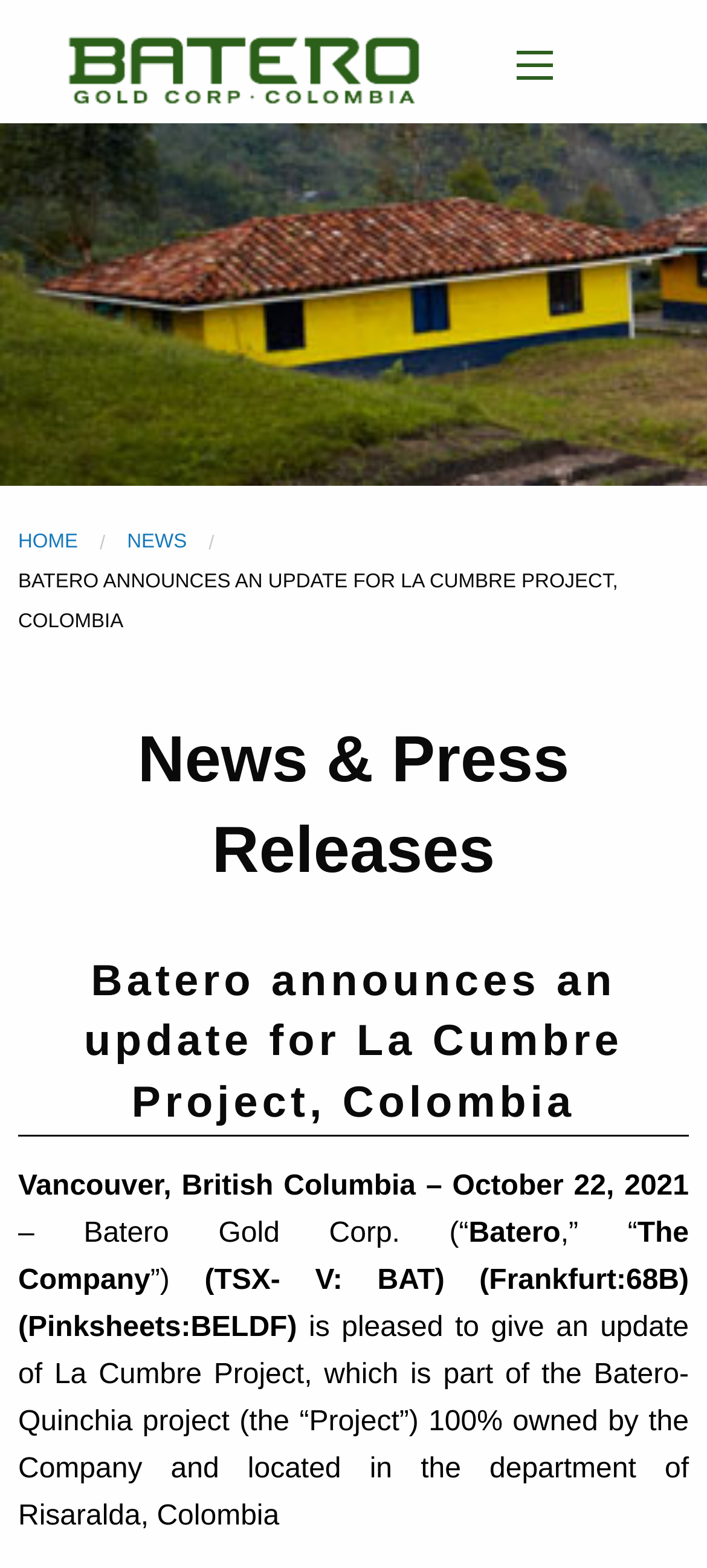Where is the La Cumbre Project located?
Refer to the image and give a detailed response to the question.

I found the location of the La Cumbre Project by reading the text content of the webpage, specifically the sentence 'is pleased to give an update of La Cumbre Project, which is part of the Batero-Quinchia project (the “Project”) 100% owned by the Company and located in the department of Risaralda, Colombia' which mentions that the project is located in Colombia.